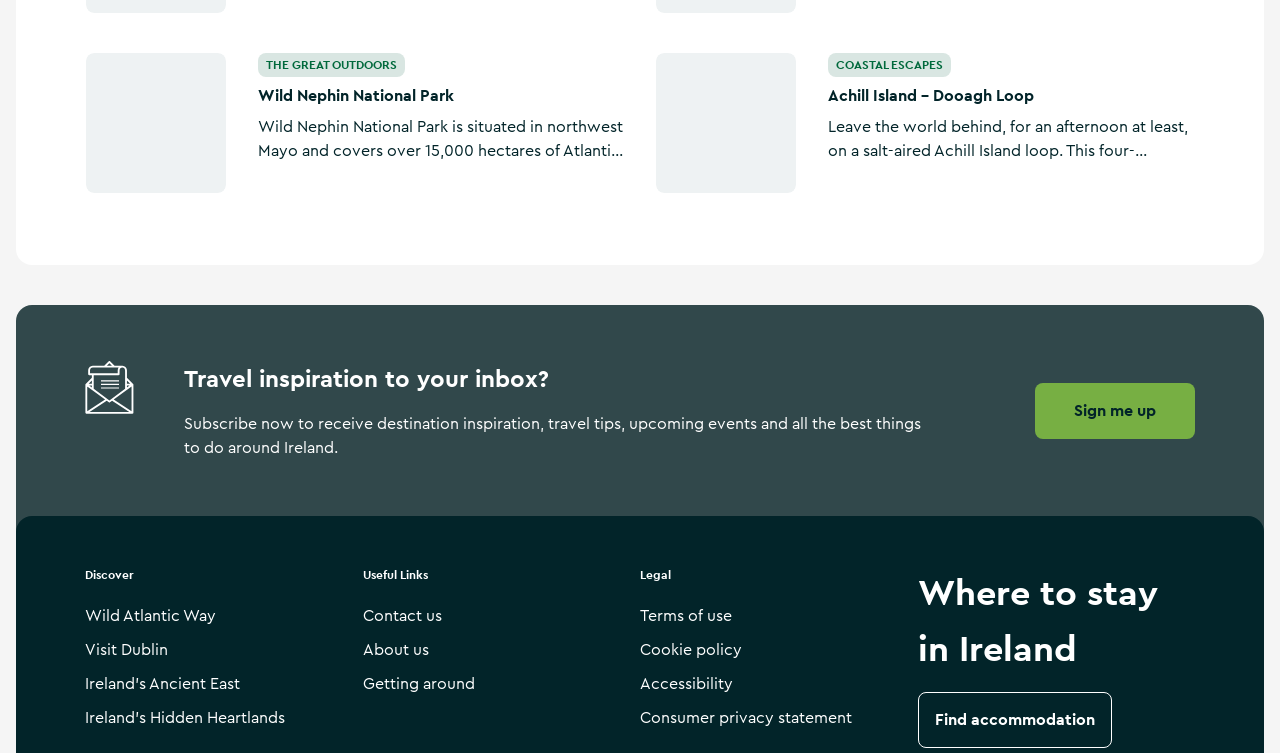Please determine the bounding box coordinates of the element to click in order to execute the following instruction: "Subscribe to receive travel inspiration". The coordinates should be four float numbers between 0 and 1, specified as [left, top, right, bottom].

[0.809, 0.508, 0.934, 0.582]